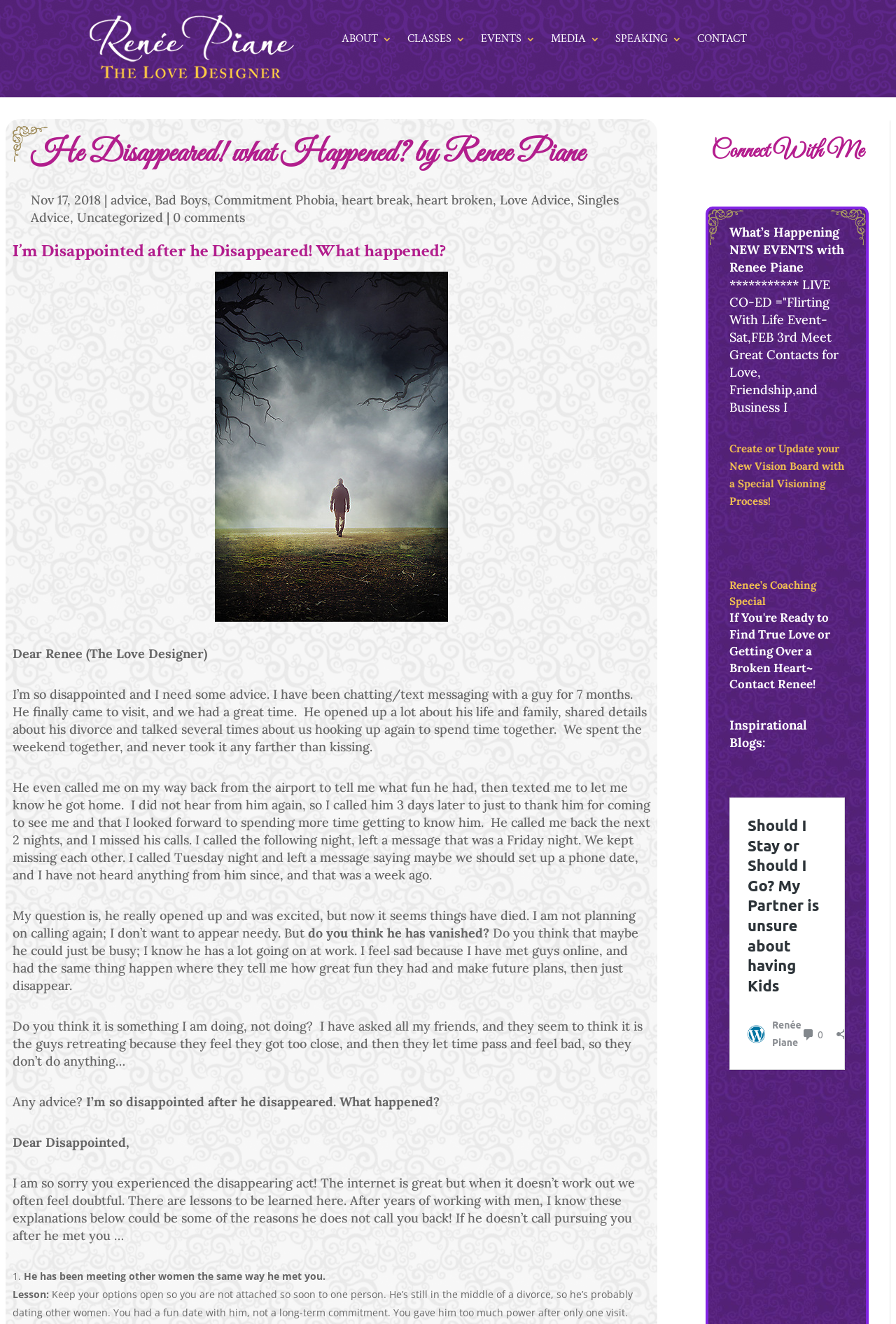Please answer the following question using a single word or phrase: 
What is the purpose of the 'Connect With Me' section?

To connect with the author